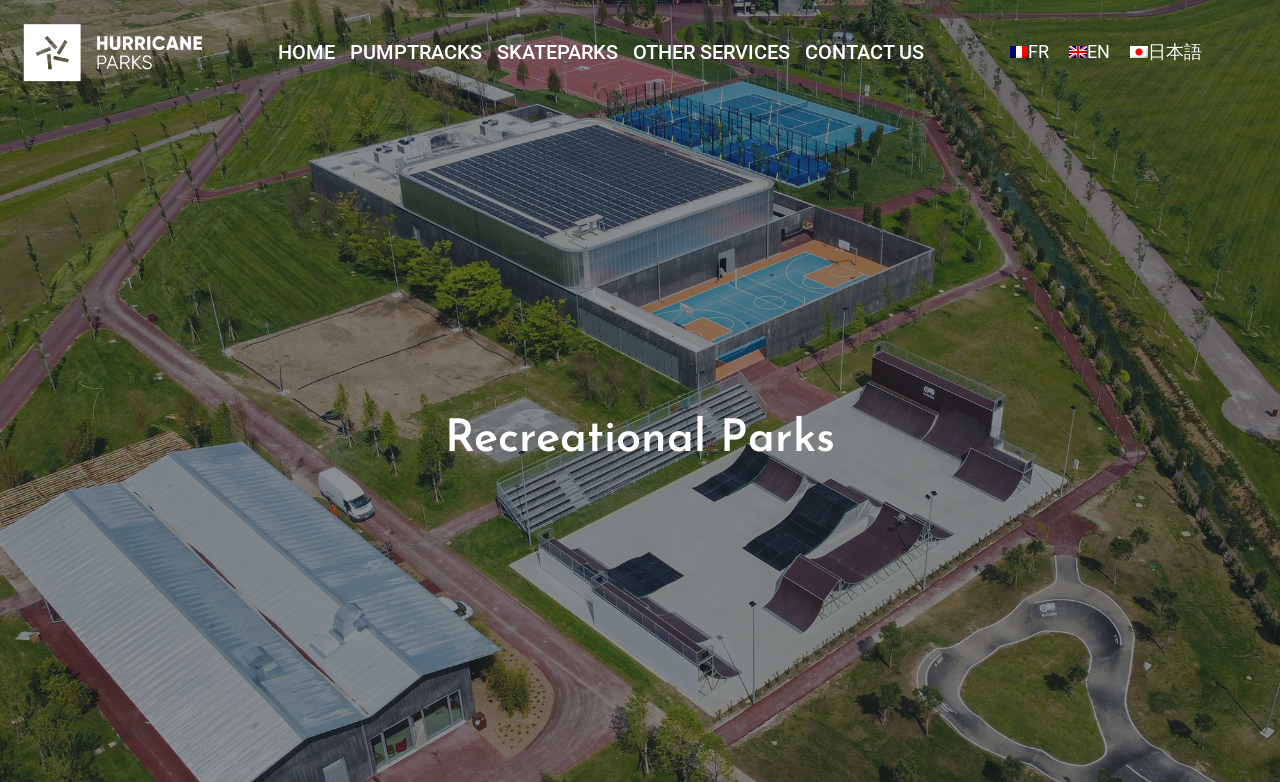Could you indicate the bounding box coordinates of the region to click in order to complete this instruction: "go to home page".

[0.217, 0.041, 0.262, 0.092]